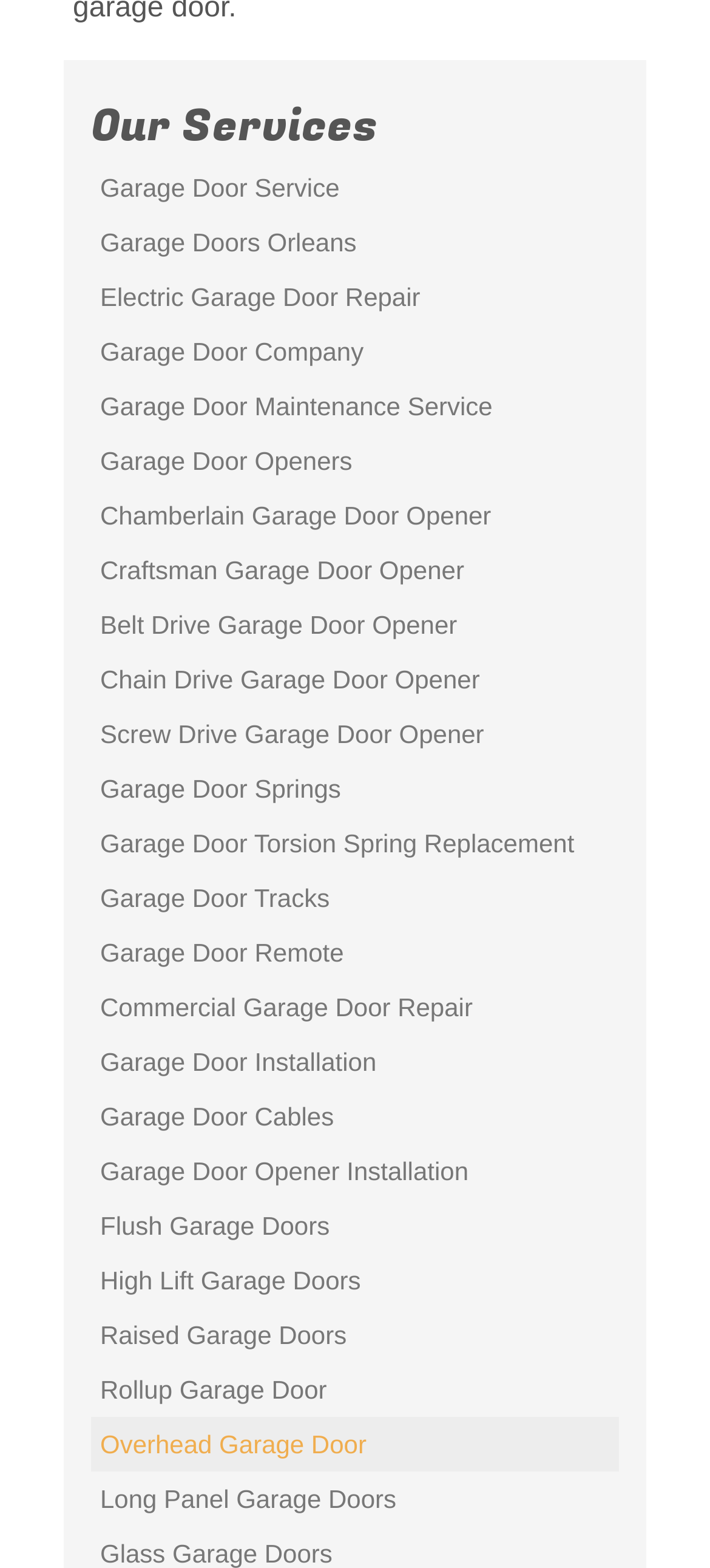Provide the bounding box coordinates of the UI element that matches the description: "Chain Drive Garage Door Opener".

[0.128, 0.415, 0.872, 0.45]